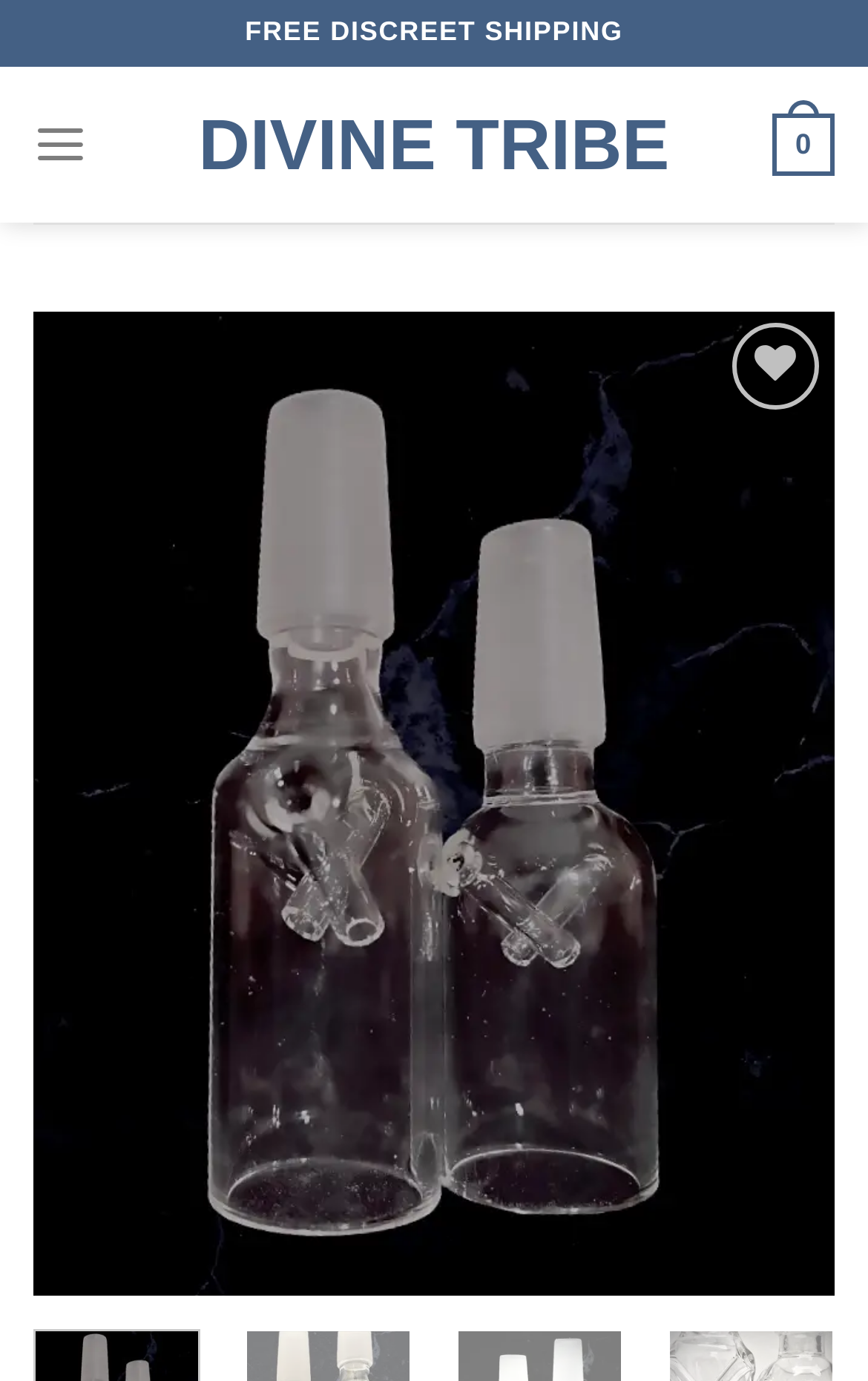Locate the bounding box of the UI element defined by this description: "Divine Tribe". The coordinates should be given as four float numbers between 0 and 1, formatted as [left, top, right, bottom].

[0.156, 0.079, 0.844, 0.131]